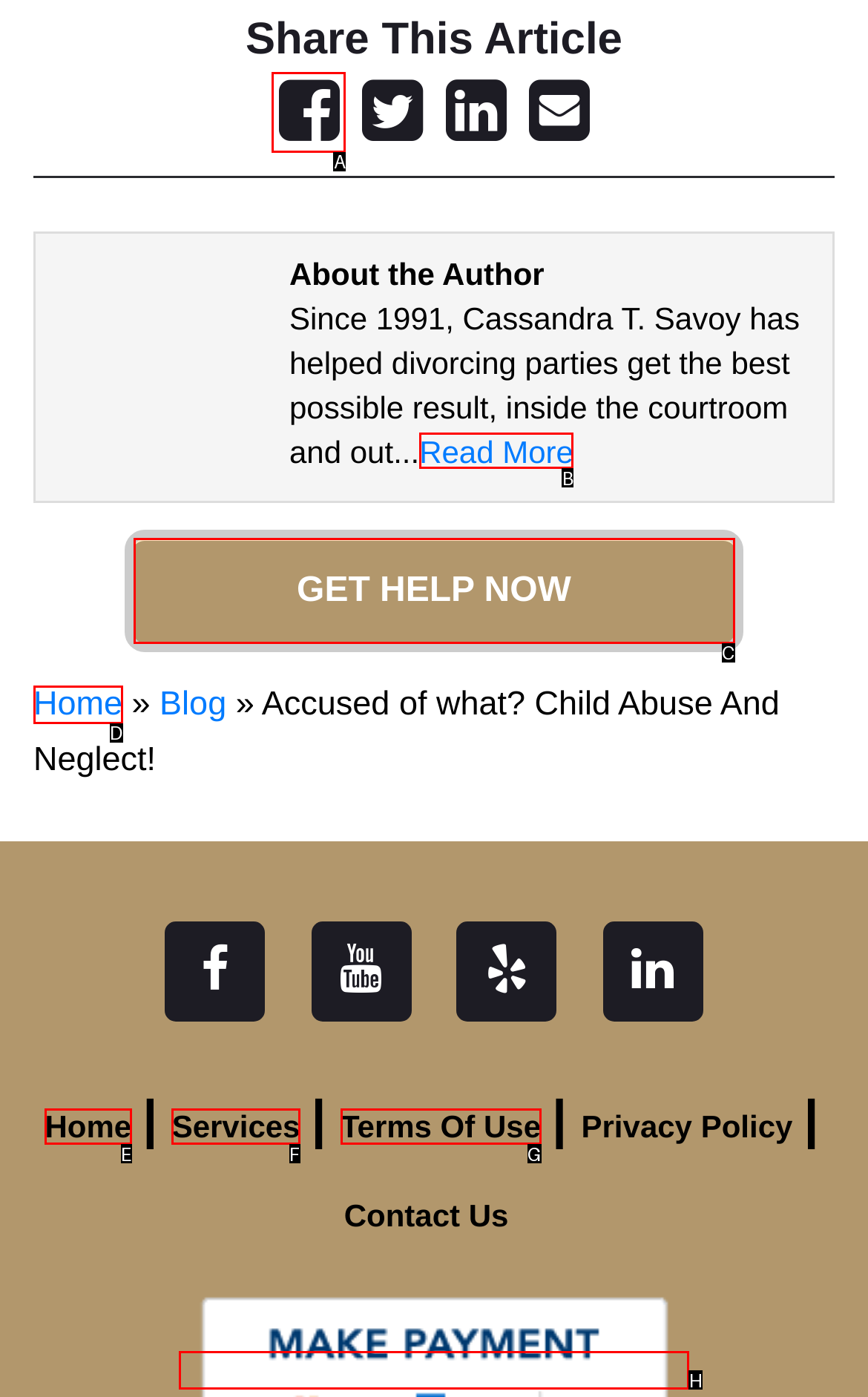Find the option that matches this description: Terms Of Use
Provide the matching option's letter directly.

G